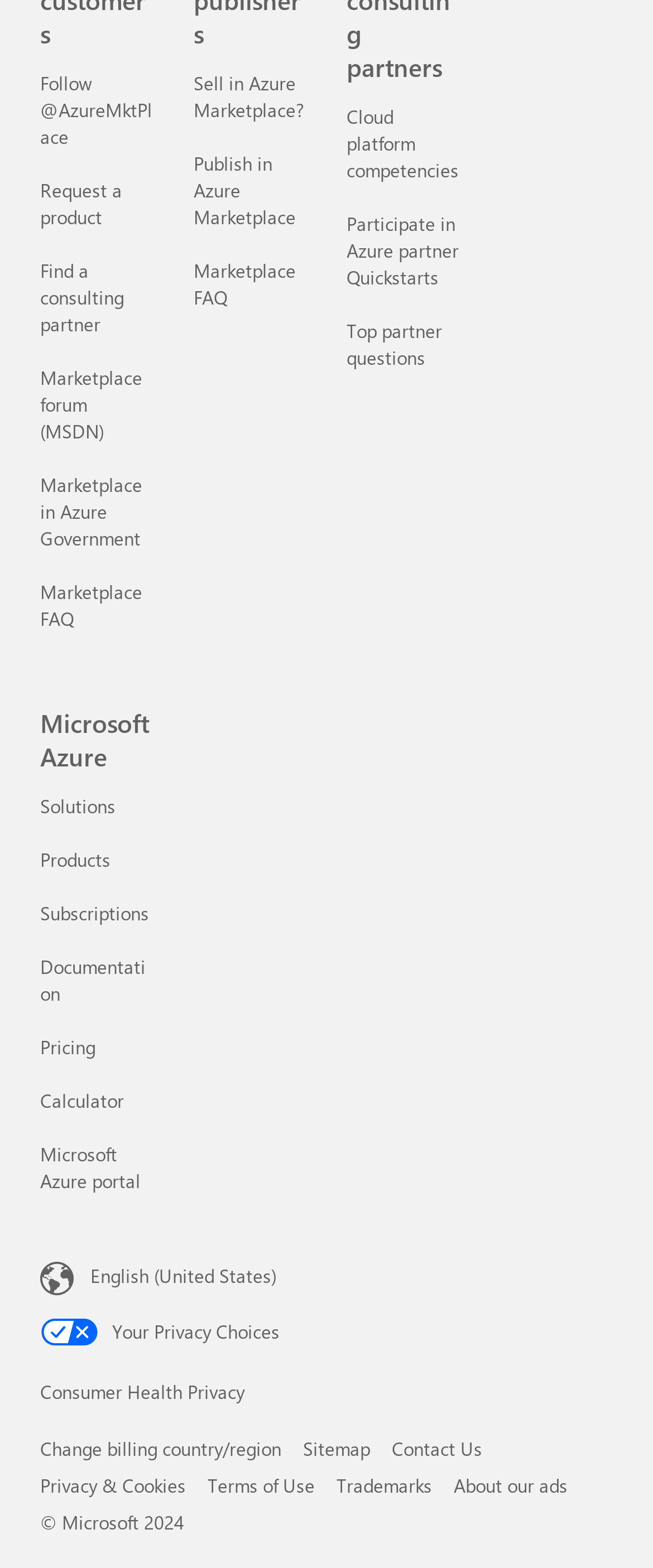What is the copyright year of the webpage?
Analyze the screenshot and provide a detailed answer to the question.

The copyright year of the webpage can be found at the bottom of the webpage, where it is stated as '© Microsoft 2024'.